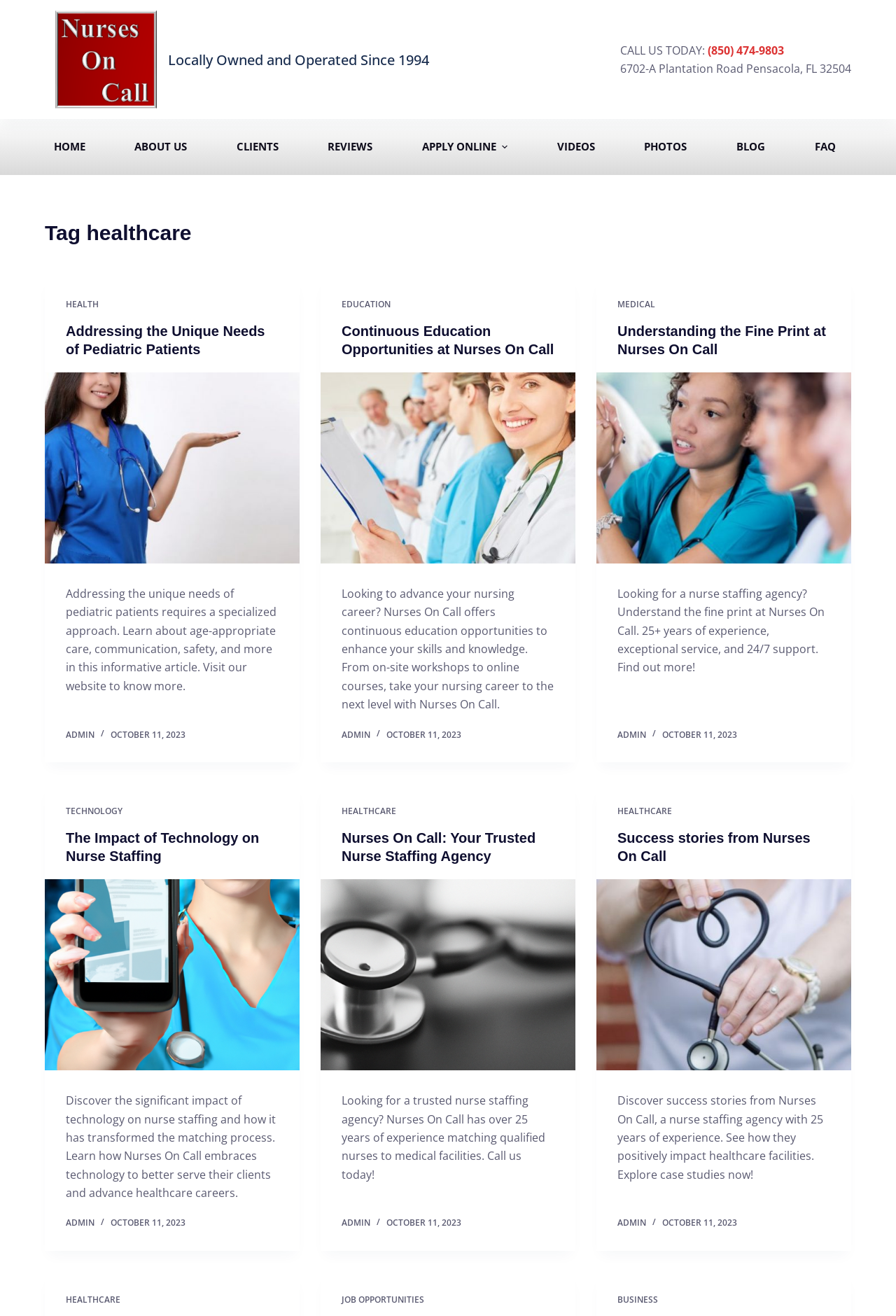Please find and report the bounding box coordinates of the element to click in order to perform the following action: "Read the 'Addressing the Unique Needs of Pediatric Patients' article". The coordinates should be expressed as four float numbers between 0 and 1, in the format [left, top, right, bottom].

[0.073, 0.245, 0.311, 0.272]